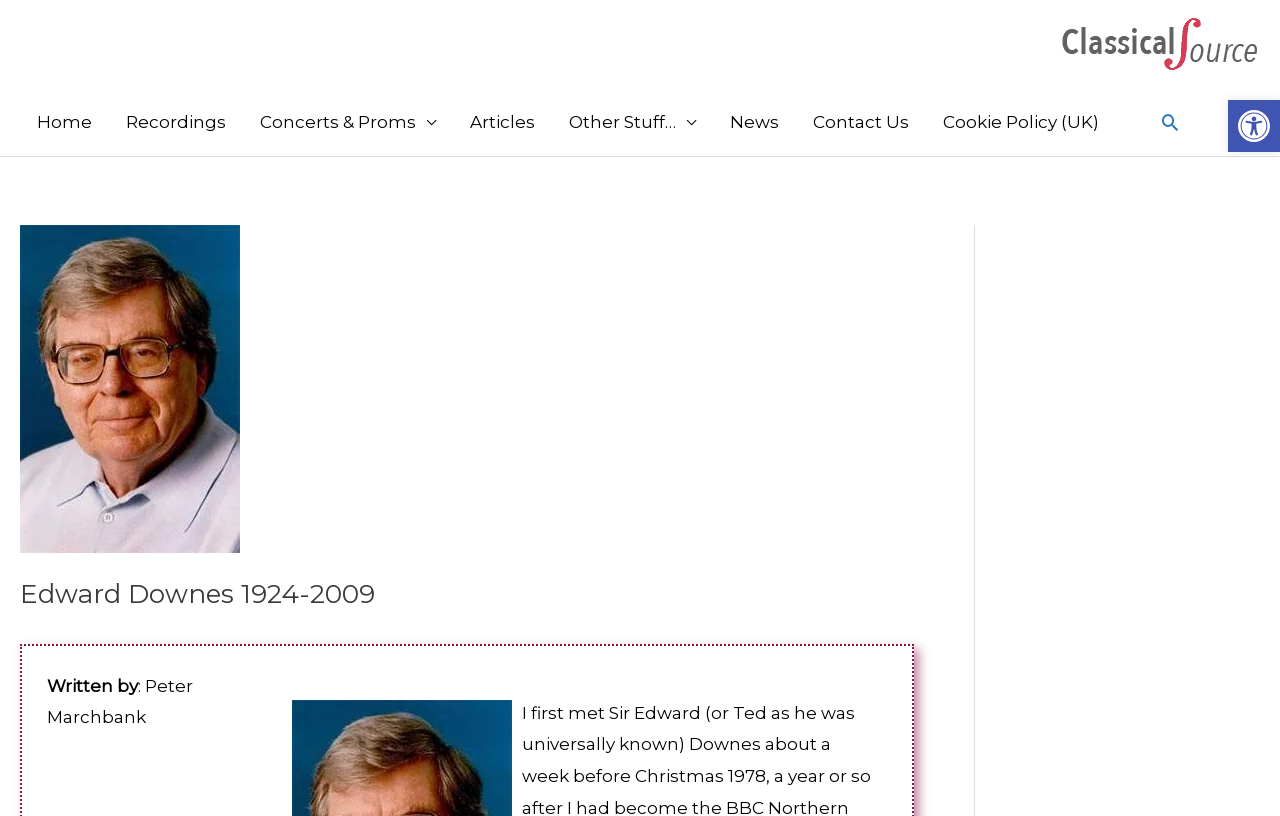Answer succinctly with a single word or phrase:
What is the purpose of the 'Search icon link'?

Search